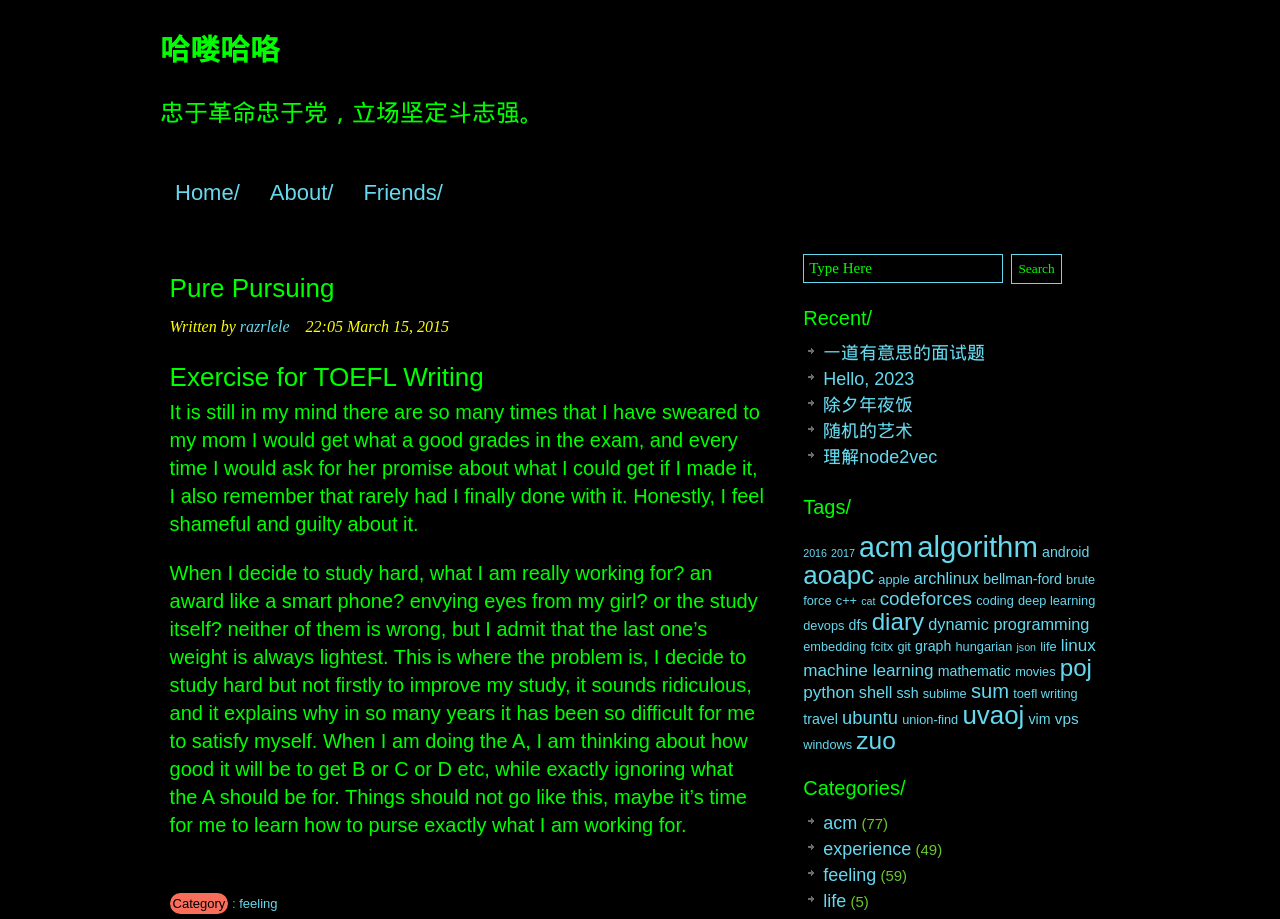Can you specify the bounding box coordinates of the area that needs to be clicked to fulfill the following instruction: "Read the article about Exercise for TOEFL Writing"?

[0.132, 0.396, 0.597, 0.425]